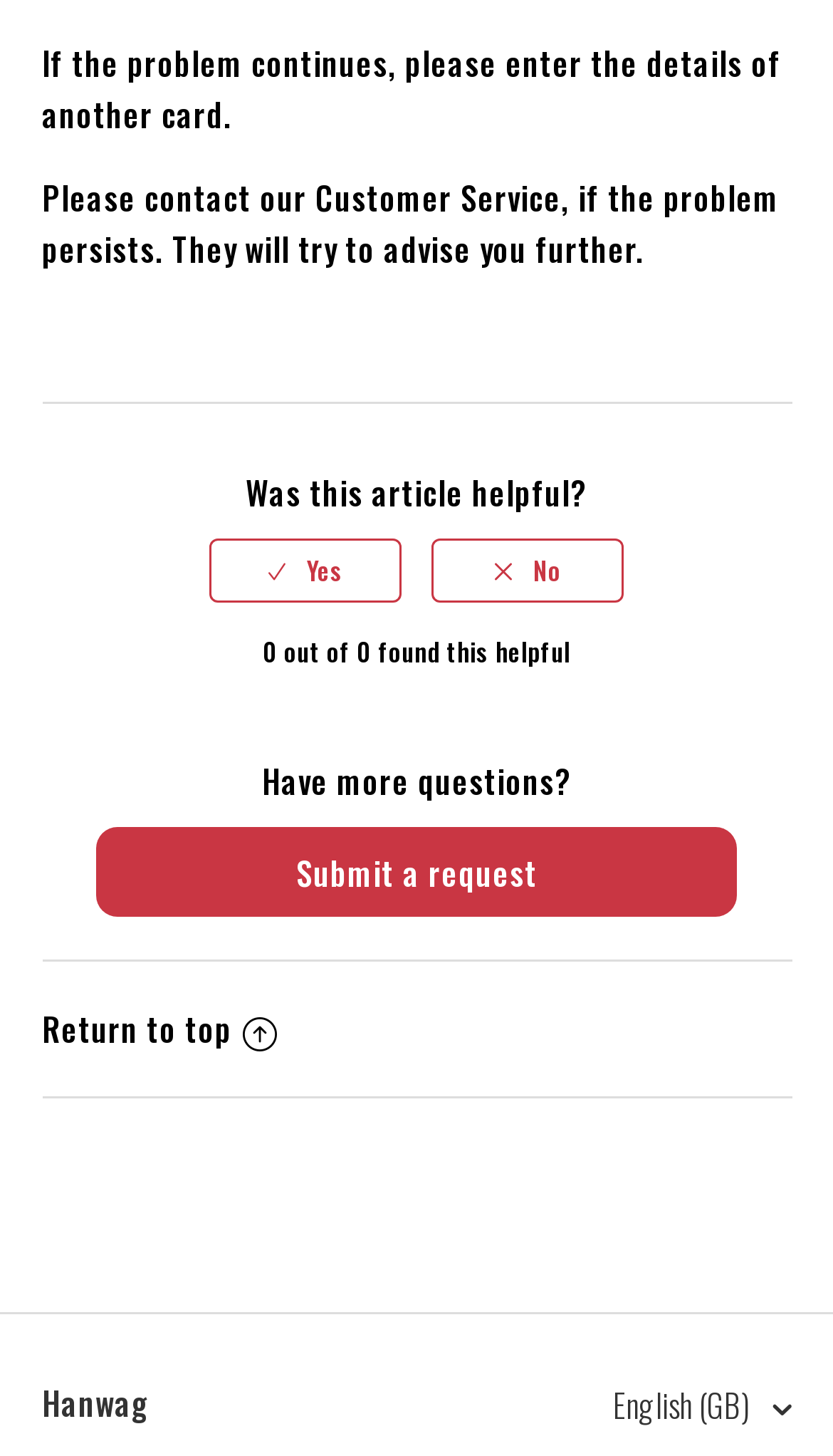What is the function of the 'Submit a request' link?
Refer to the image and give a detailed answer to the question.

The 'Submit a request' link allows users to submit a request, likely related to their issue or question, to the customer service team.